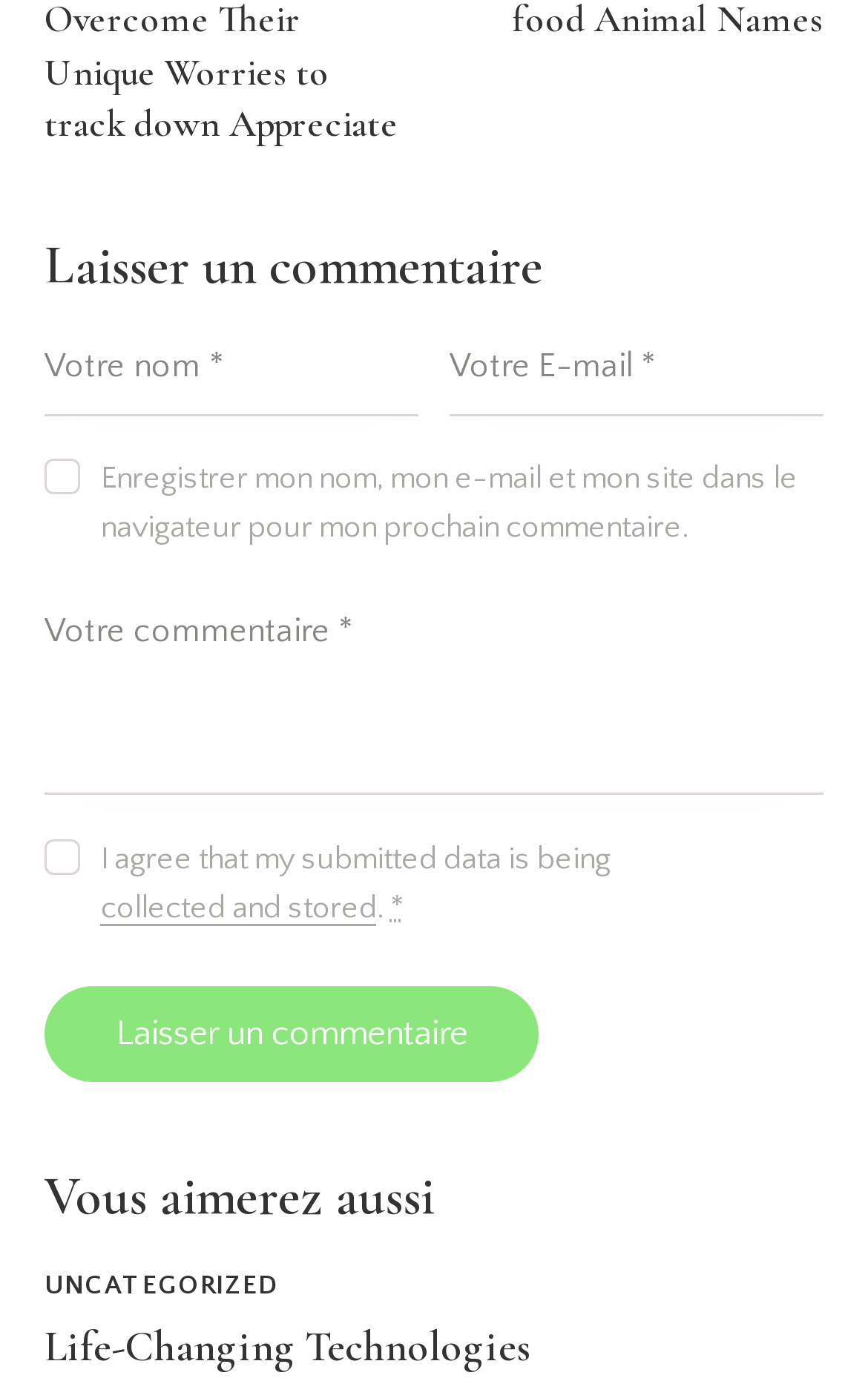Please specify the bounding box coordinates of the element that should be clicked to execute the given instruction: 'Read more about Life-Changing Technologies'. Ensure the coordinates are four float numbers between 0 and 1, expressed as [left, top, right, bottom].

[0.051, 0.955, 0.949, 0.992]